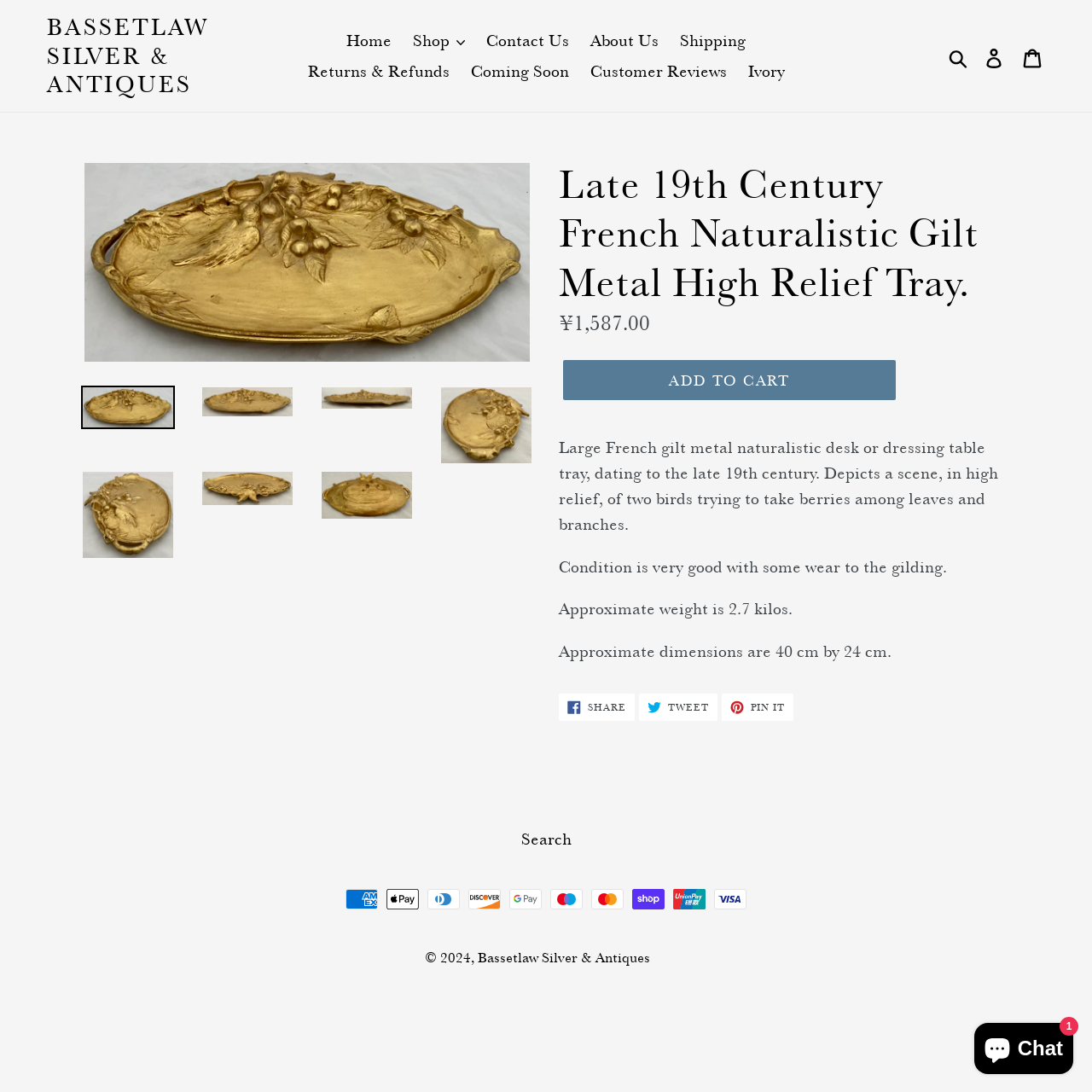Please locate the bounding box coordinates for the element that should be clicked to achieve the following instruction: "Search for something". Ensure the coordinates are given as four float numbers between 0 and 1, i.e., [left, top, right, bottom].

[0.868, 0.033, 0.918, 0.069]